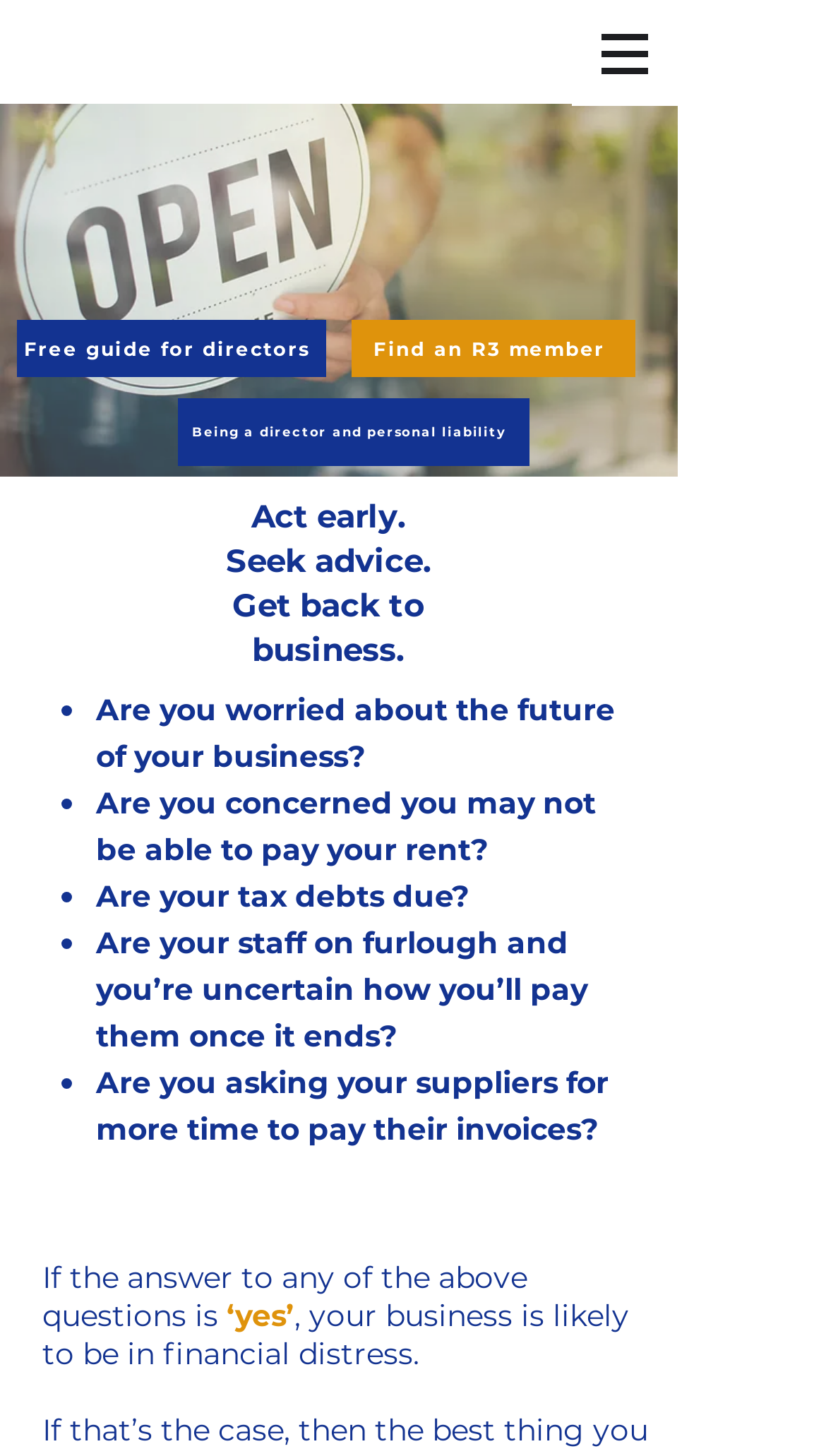Look at the image and give a detailed response to the following question: What happens if a business is in financial distress?

The webpage implies that if a business is in financial distress, it may need to consider insolvency and restructuring, which is supported by the meta description and the overall context of the webpage.